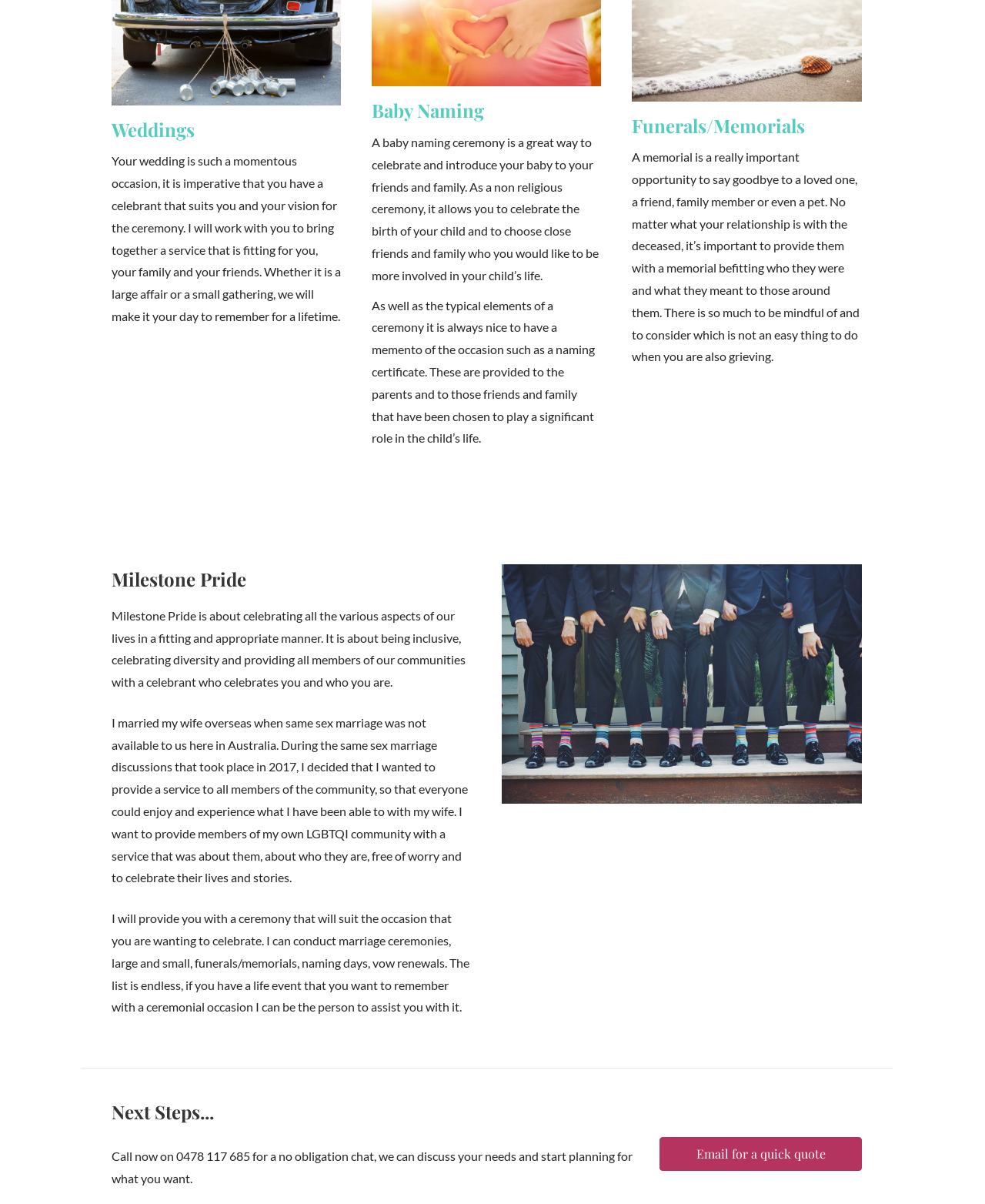Based on the description "Funerals/Memorials", find the bounding box of the specified UI element.

[0.642, 0.094, 0.818, 0.114]